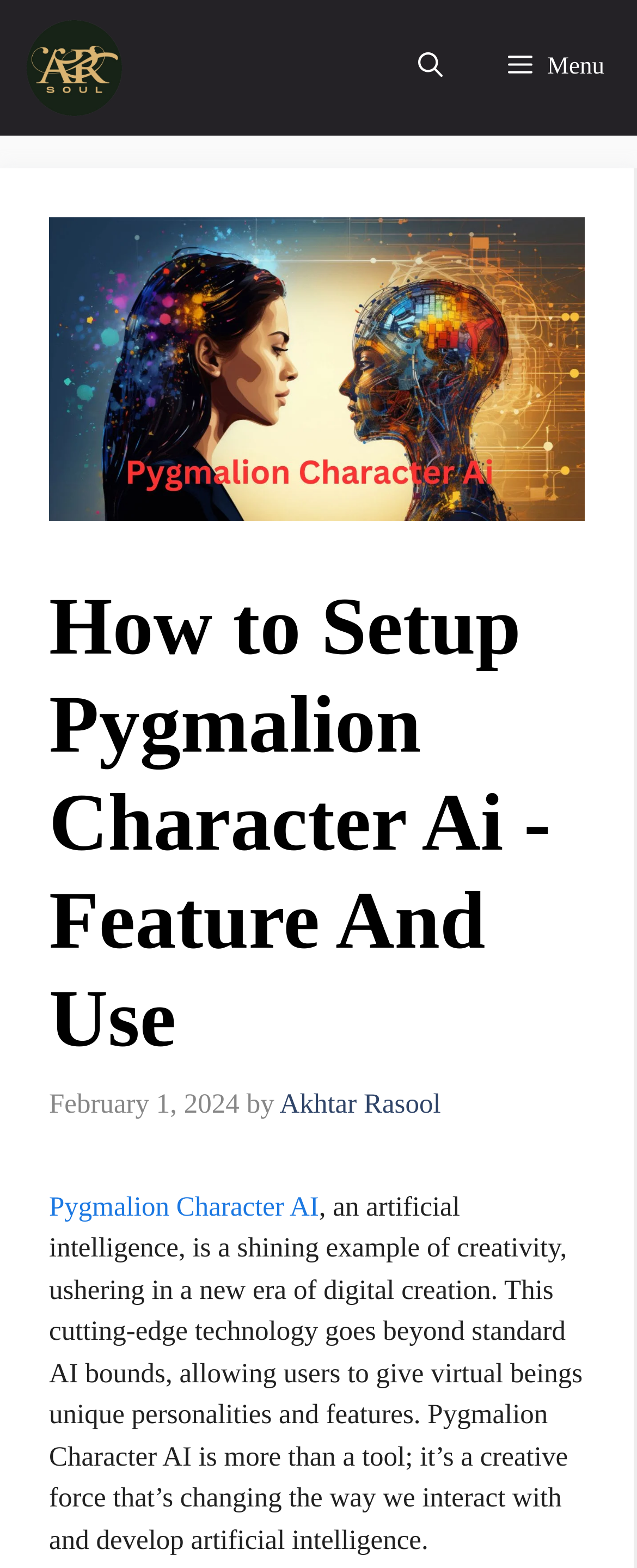What is the date of the article? Look at the image and give a one-word or short phrase answer.

February 1, 2024